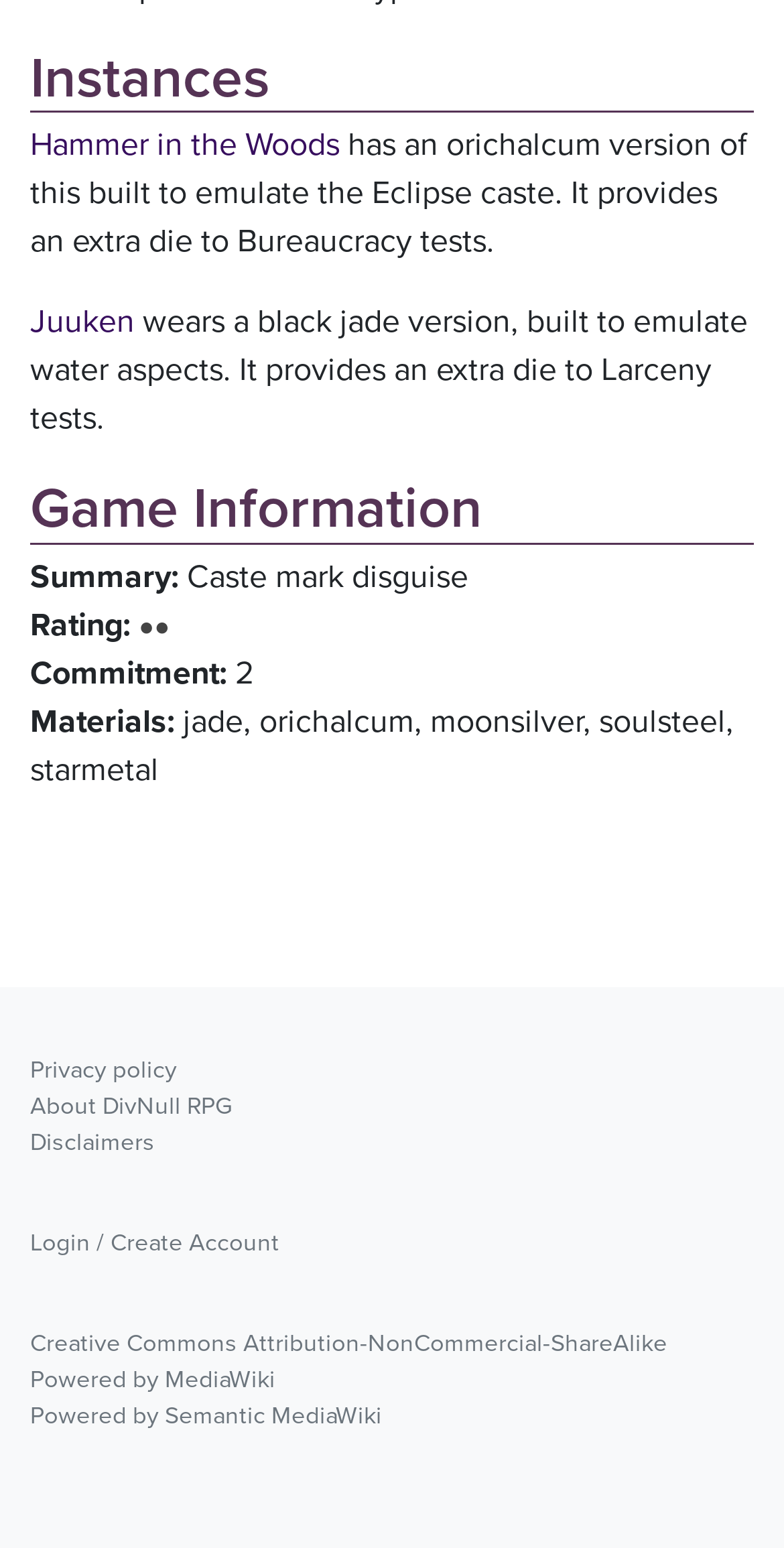Specify the bounding box coordinates of the element's area that should be clicked to execute the given instruction: "View Hammer in the Woods". The coordinates should be four float numbers between 0 and 1, i.e., [left, top, right, bottom].

[0.038, 0.078, 0.433, 0.108]